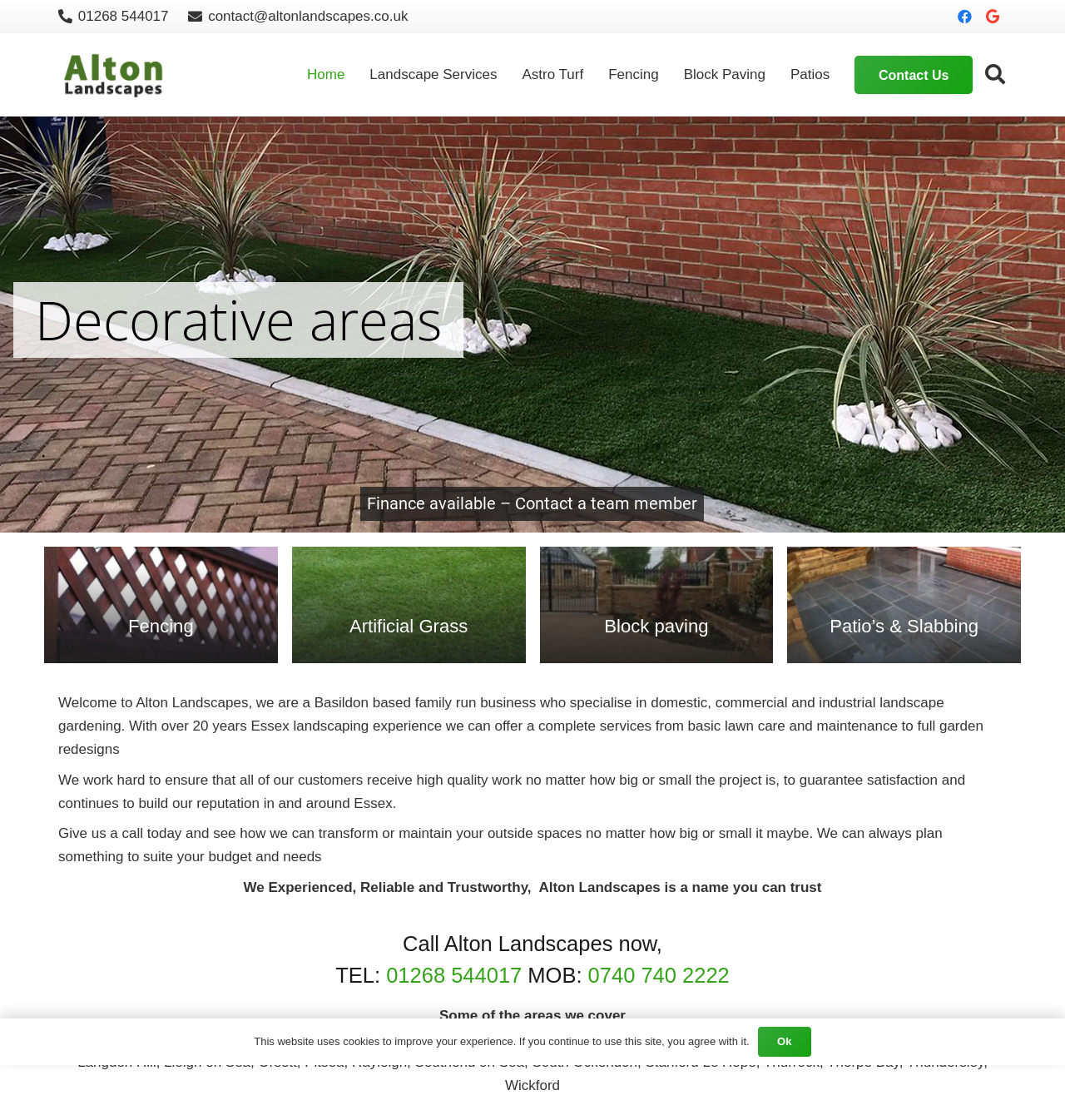Can I contact Alton Landscapes via email?
Using the image, answer in one word or phrase.

Yes